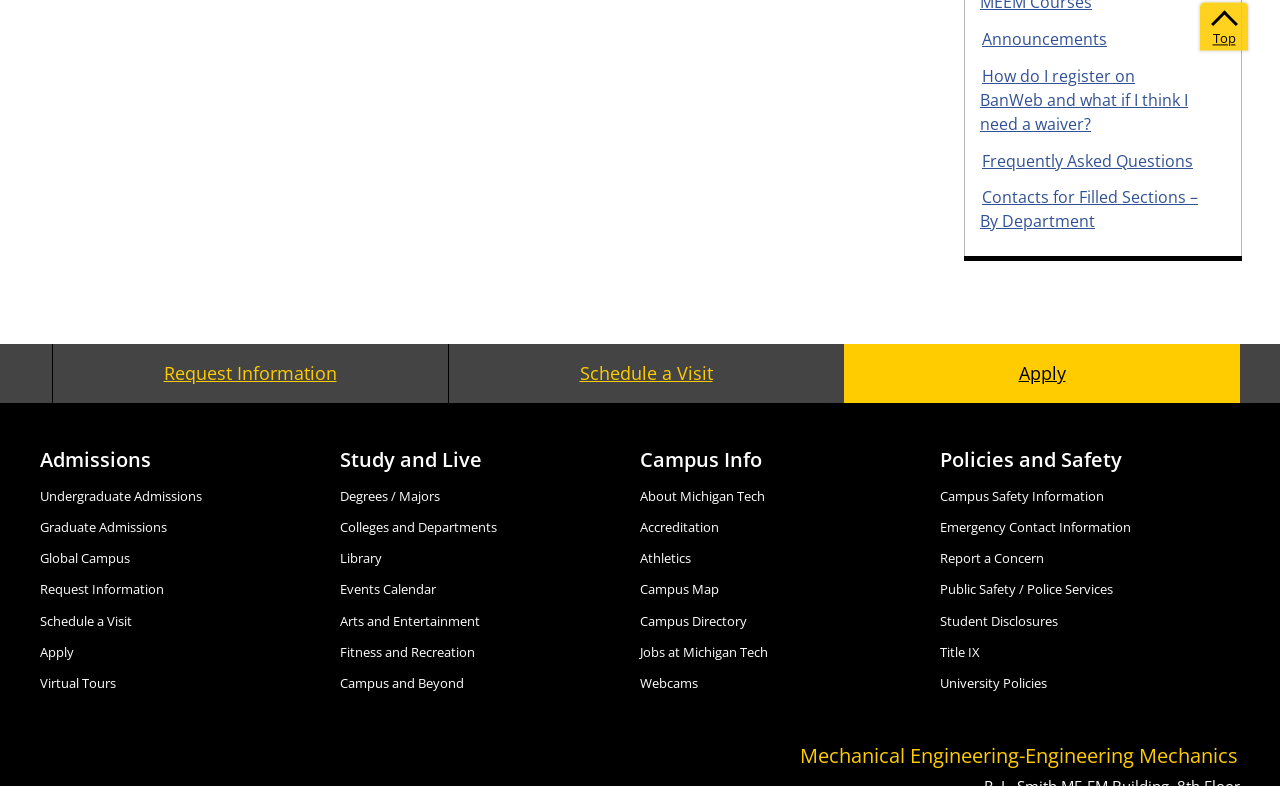Locate the bounding box coordinates of the segment that needs to be clicked to meet this instruction: "View Undergraduate Admissions".

[0.031, 0.619, 0.158, 0.642]